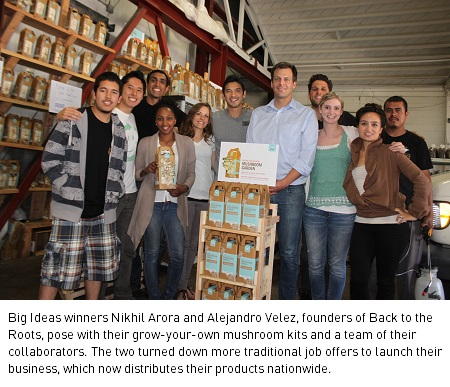What is the origin of Back to the Roots' products?
Please respond to the question with a detailed and thorough explanation.

The caption states that Back to the Roots' products originated from humble beginnings in a fraternity kitchen, where Nikhil Arora and Alejandro Velez started their entrepreneurial journey.